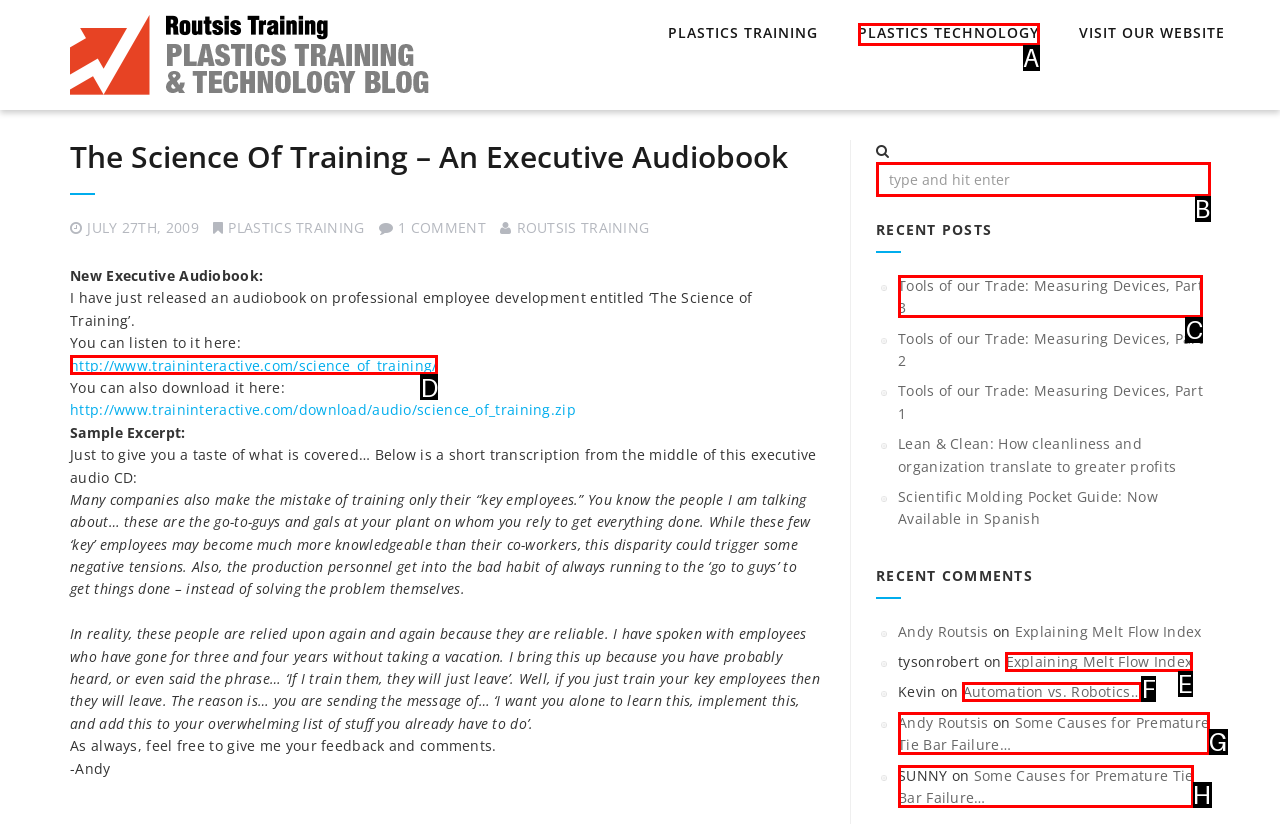Identify the letter of the UI element that corresponds to: http://www.traininteractive.com/science_of_training/
Respond with the letter of the option directly.

D